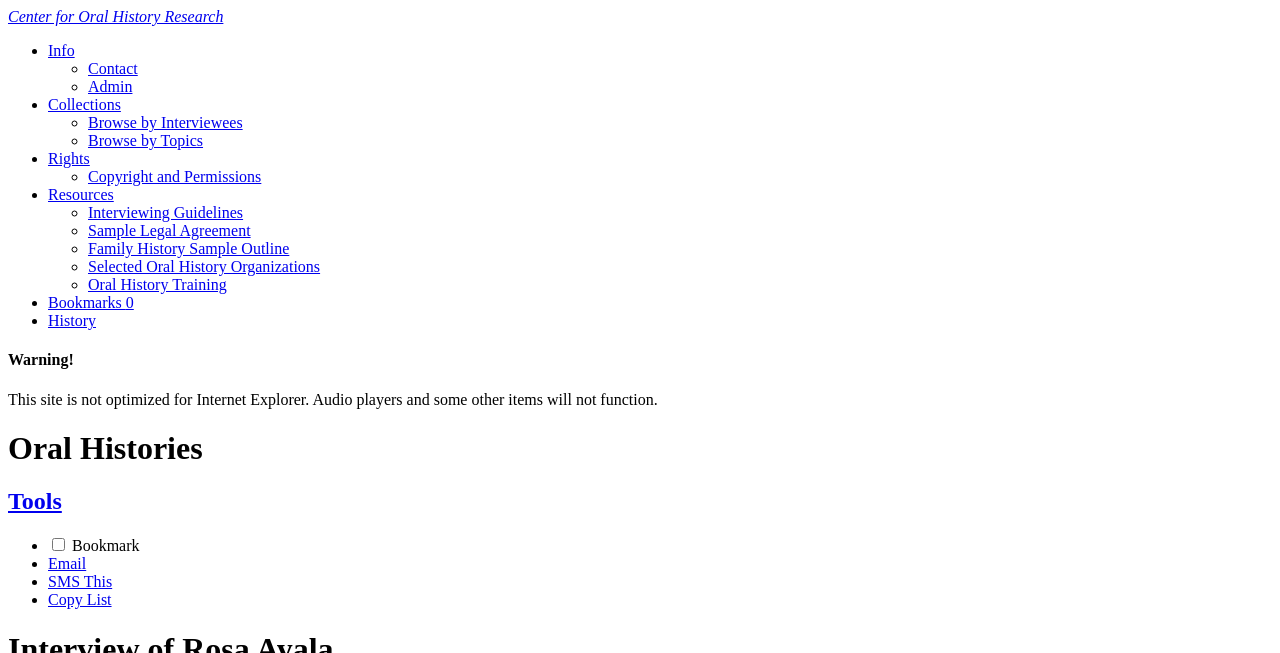What is the name of the center?
Please provide an in-depth and detailed response to the question.

The name of the center can be found in the link 'Center for Oral History Research' at the top of the webpage, which is also the title of the webpage.